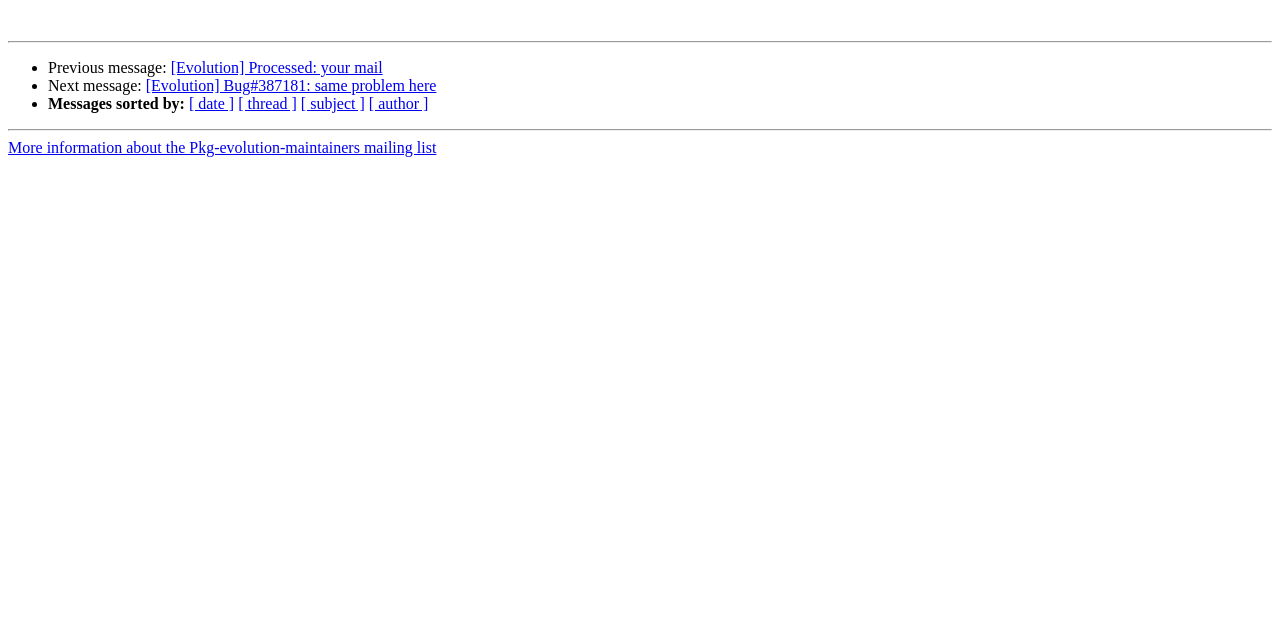Mark the bounding box of the element that matches the following description: "[Evolution] Bug#387181: same problem here".

[0.114, 0.121, 0.341, 0.148]